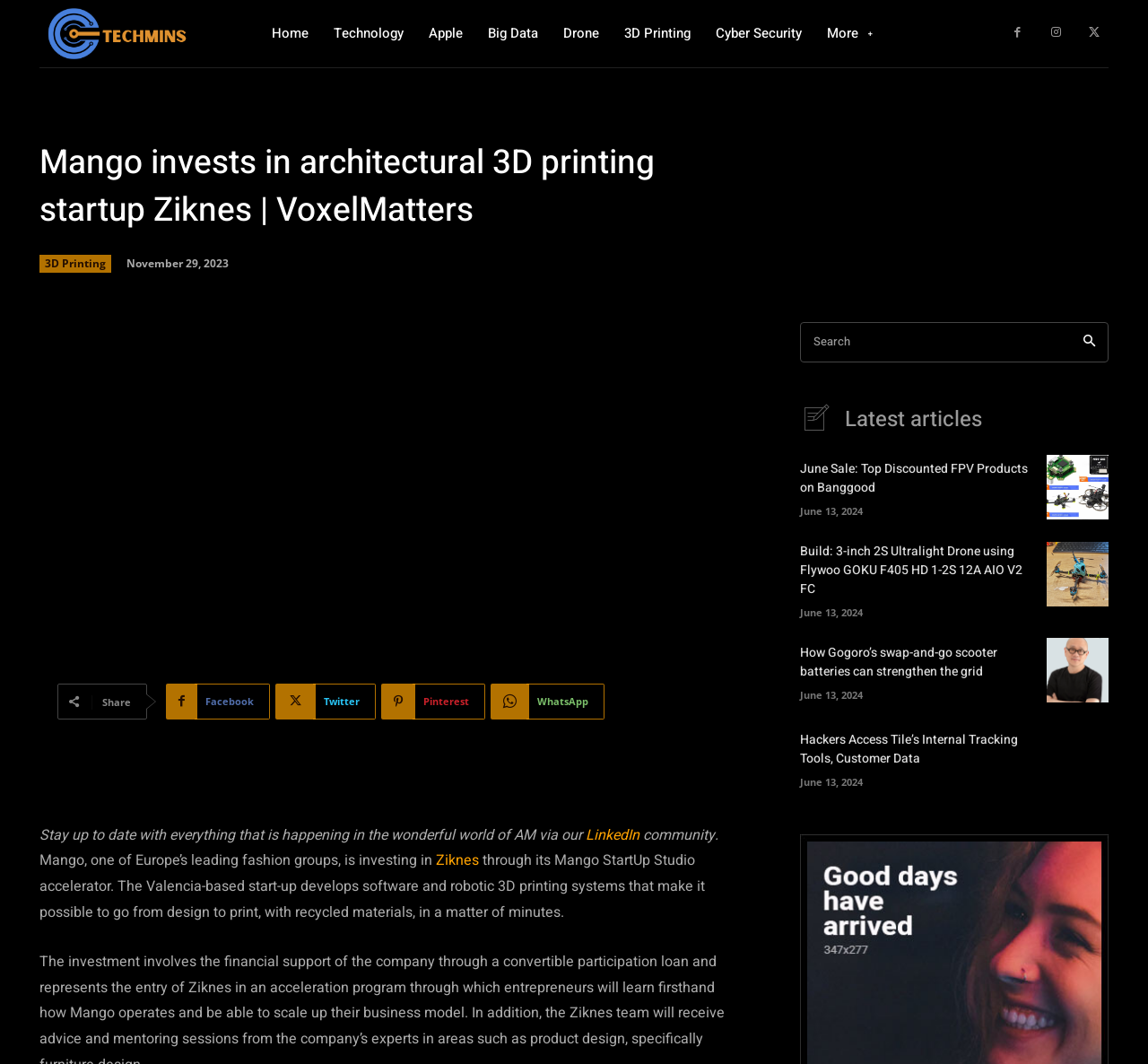What is the purpose of the LinkedIn community?
Please use the image to provide an in-depth answer to the question.

The webpage mentions that one can stay up to date with everything that is happening in the wonderful world of AM via their LinkedIn community.